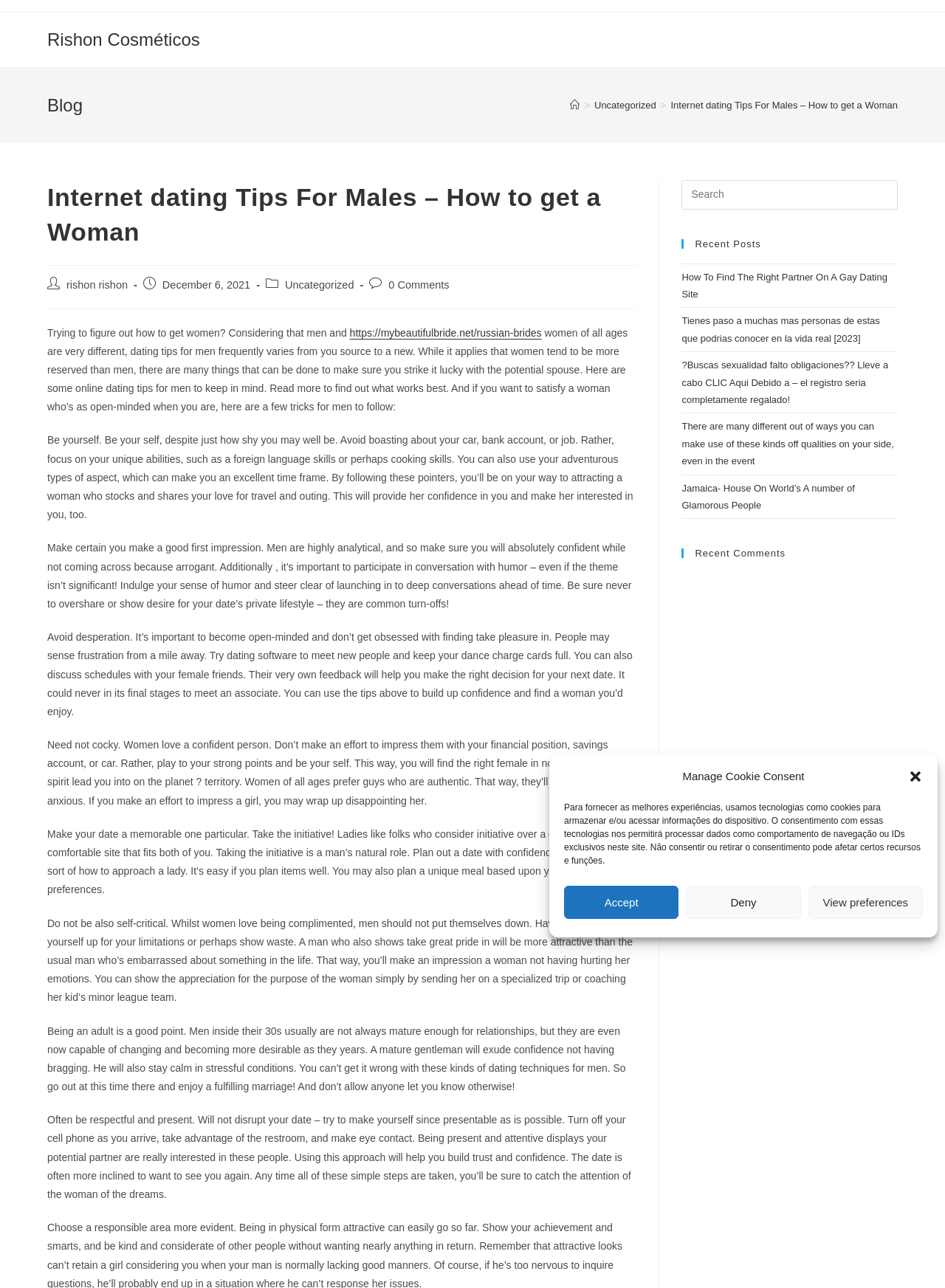Determine the bounding box coordinates of the clickable element to complete this instruction: "Click the 'rishon rishon' link". Provide the coordinates in the format of four float numbers between 0 and 1, [left, top, right, bottom].

[0.07, 0.216, 0.135, 0.226]